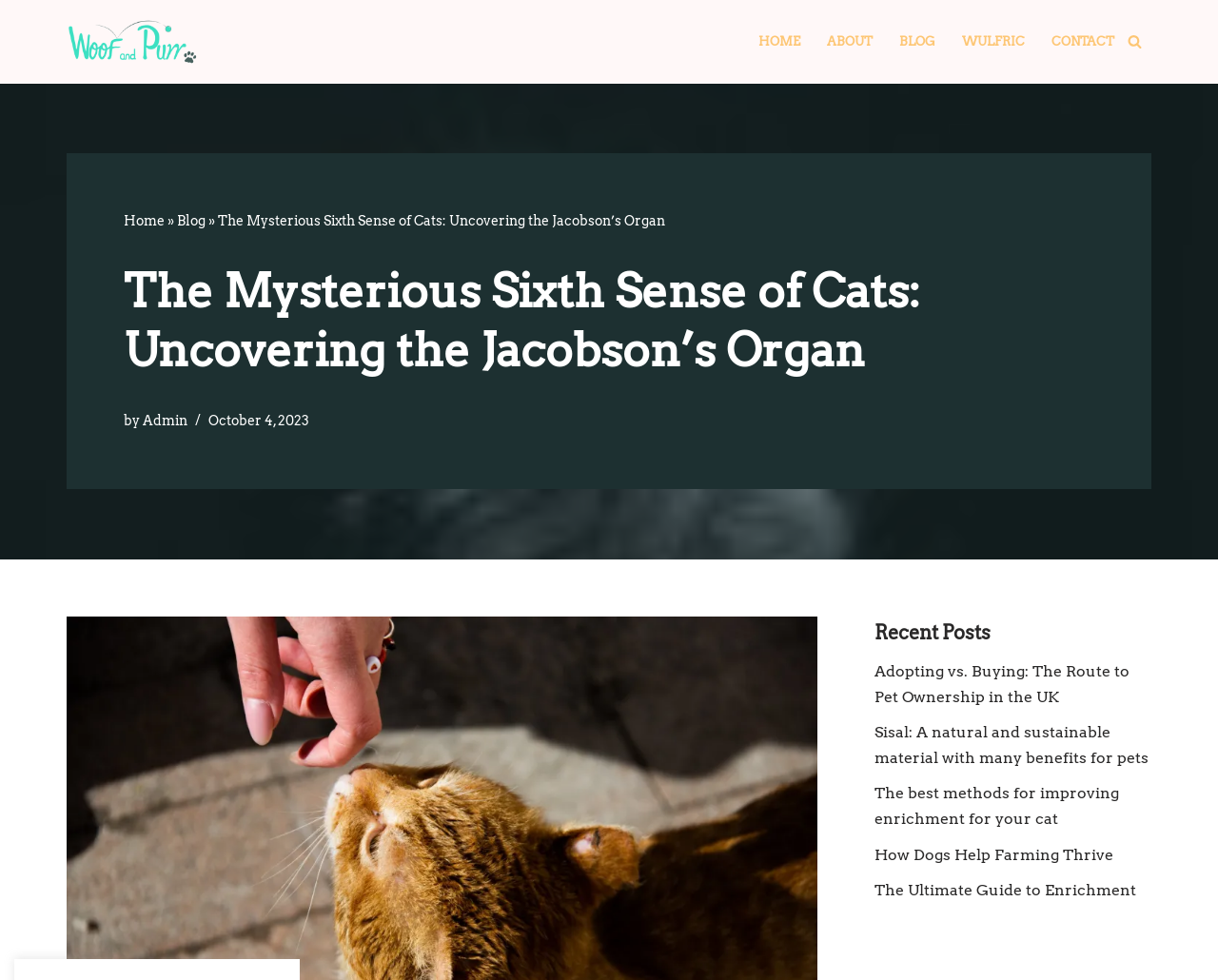How many main menu items are there? Observe the screenshot and provide a one-word or short phrase answer.

5